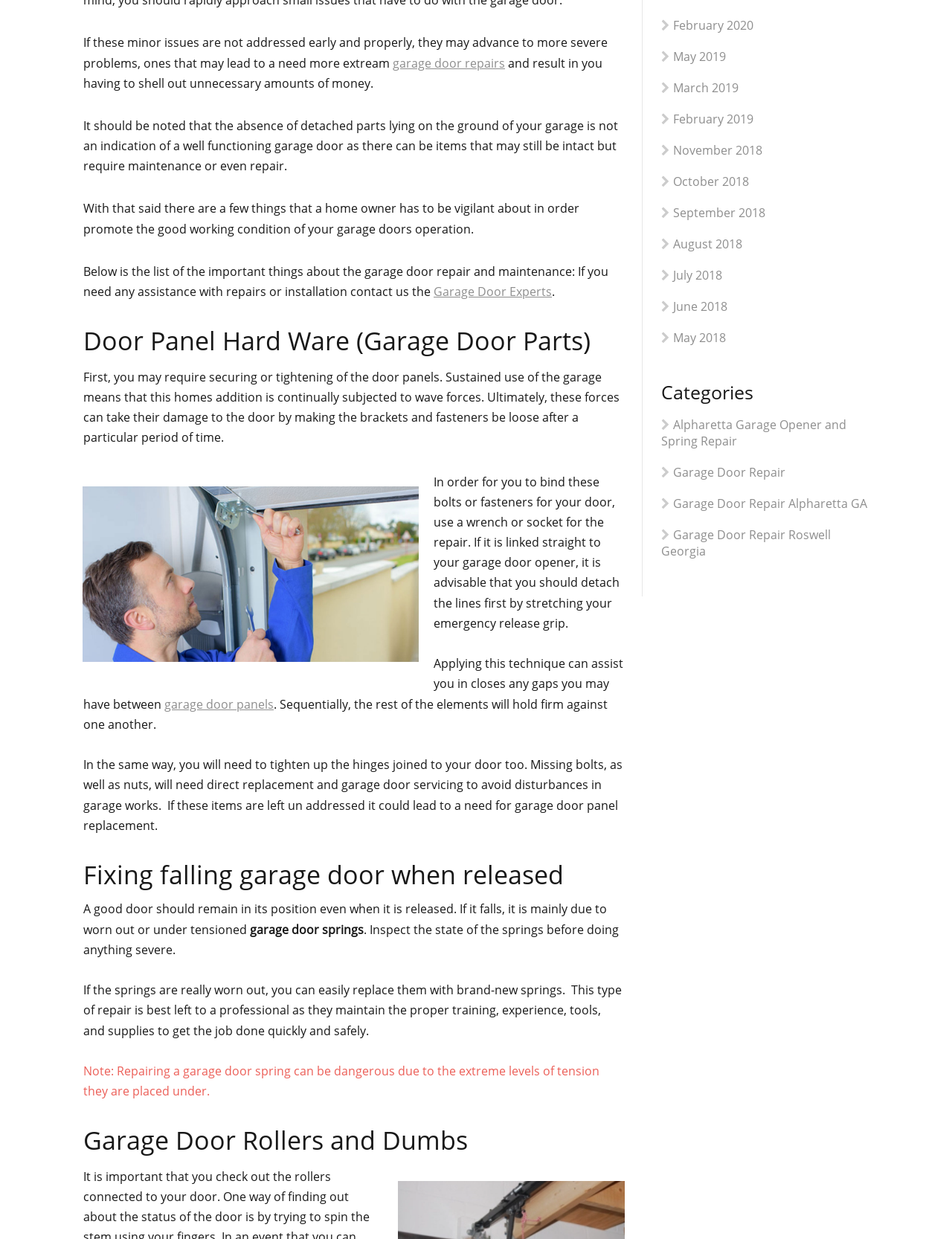Locate the UI element described by garage door panels in the provided webpage screenshot. Return the bounding box coordinates in the format (top-left x, top-left y, bottom-right x, bottom-right y), ensuring all values are between 0 and 1.

[0.173, 0.562, 0.288, 0.575]